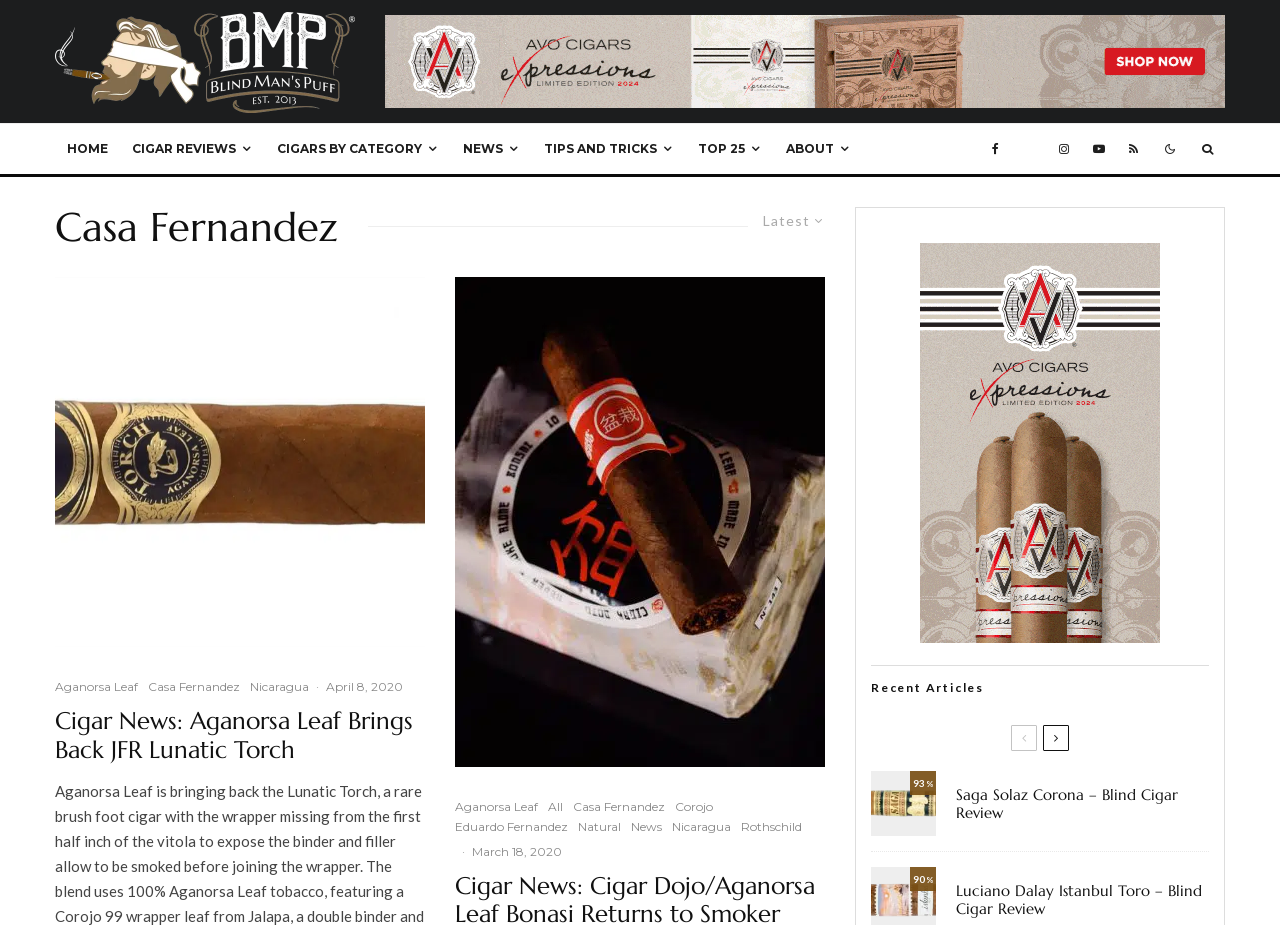Answer the following query with a single word or phrase:
What is the rating of the Saga Solaz Corona cigar?

93%